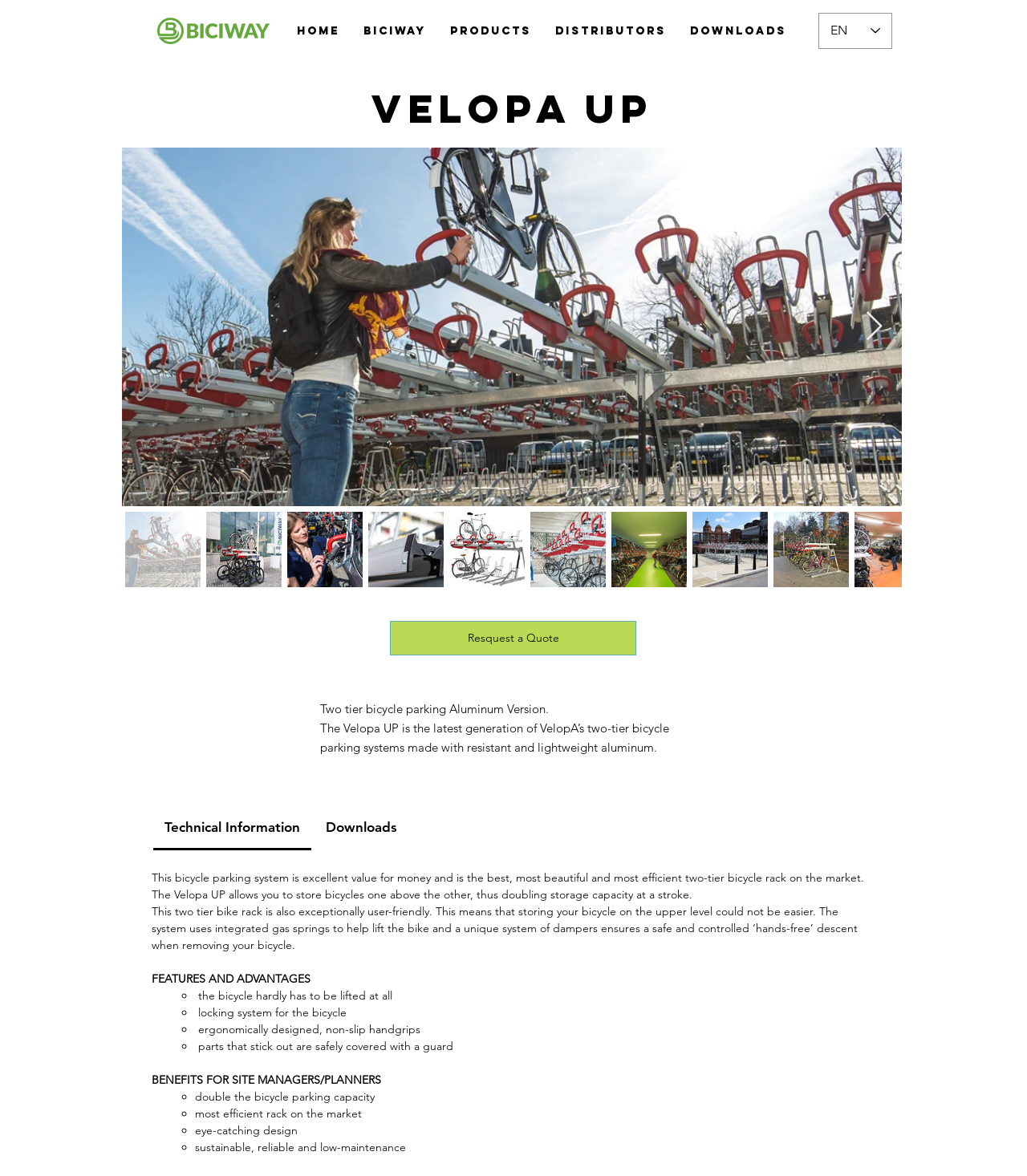Pinpoint the bounding box coordinates of the clickable element needed to complete the instruction: "Click the 'Next Item' button". The coordinates should be provided as four float numbers between 0 and 1: [left, top, right, bottom].

[0.842, 0.265, 0.86, 0.291]